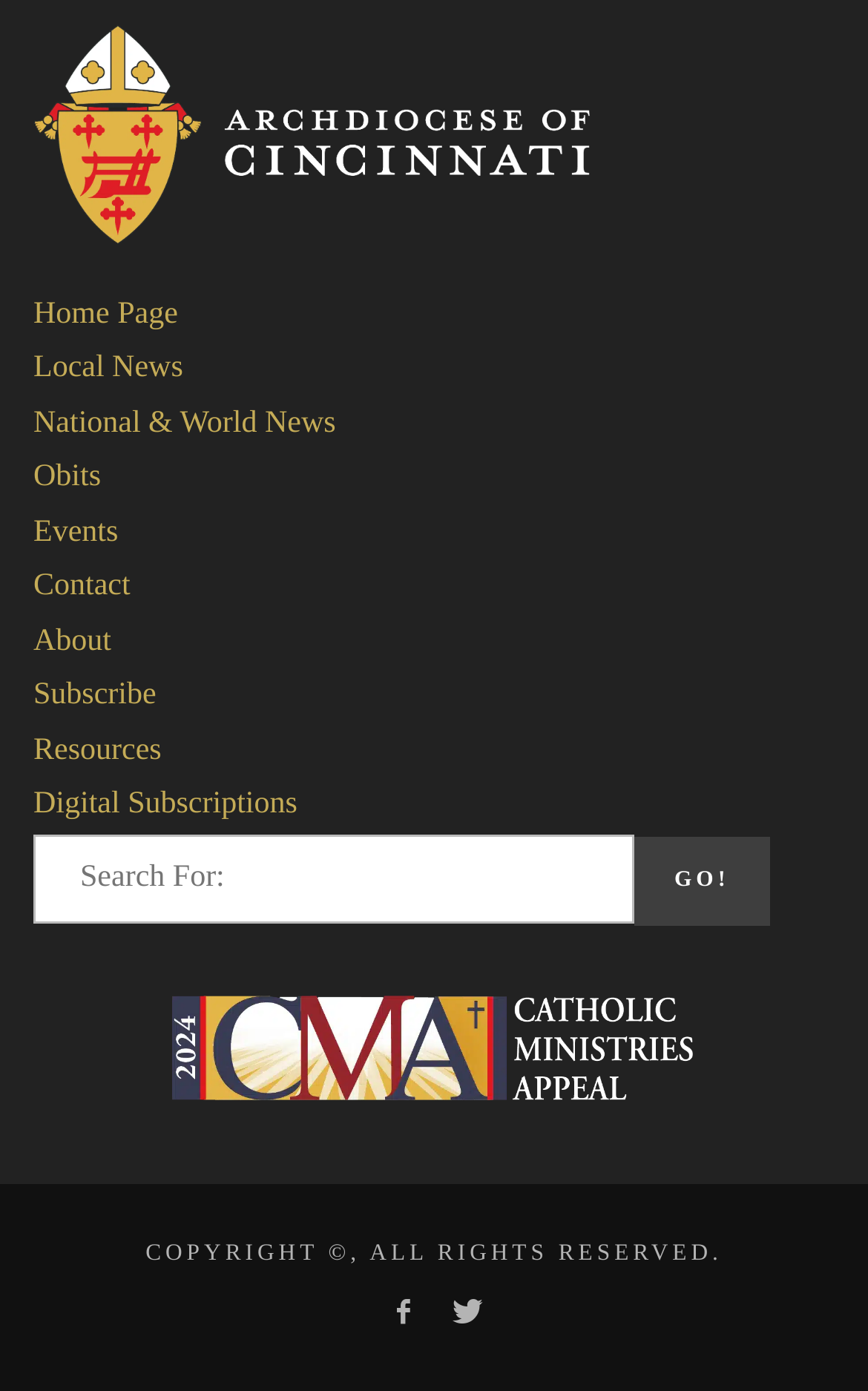Please identify the bounding box coordinates of the clickable region that I should interact with to perform the following instruction: "Click the Contact link". The coordinates should be expressed as four float numbers between 0 and 1, i.e., [left, top, right, bottom].

[0.038, 0.41, 0.15, 0.434]